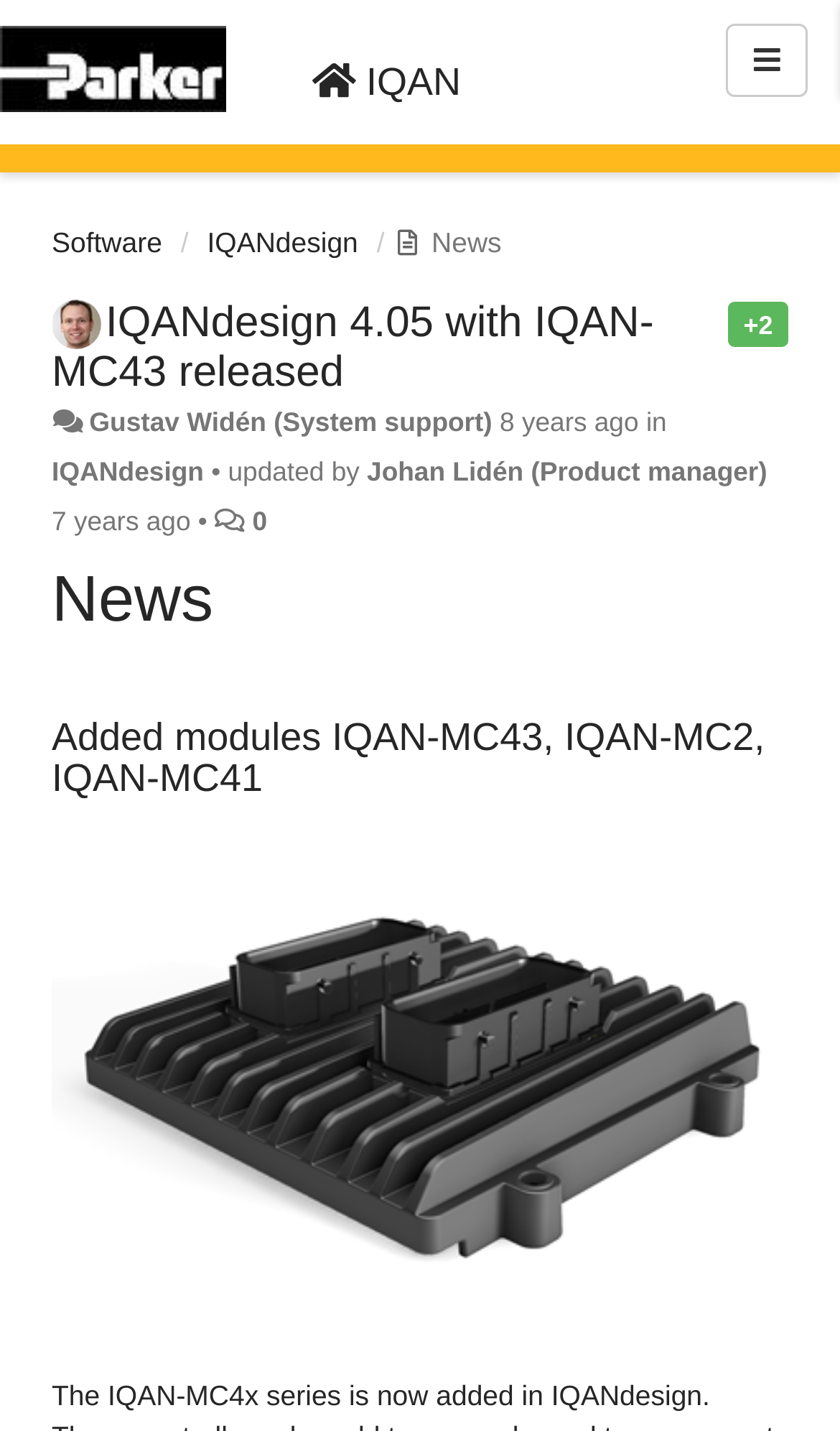Bounding box coordinates are specified in the format (top-left x, top-left y, bottom-right x, bottom-right y). All values are floating point numbers bounded between 0 and 1. Please provide the bounding box coordinate of the region this sentence describes: aria-label="User account"

None